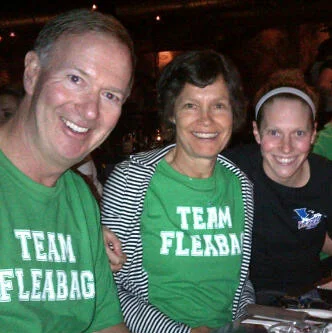Offer an in-depth caption for the image.

The image captures a joyful moment shared by three individuals seated together at a social gathering. They are all wearing matching green shirts emblazoned with "TEAM FLEABAG," indicating a sense of camaraderie and support. The middle person, a woman, is smiling warmly and appears to be the focal point of the group. The individuals on either side are also grinning, creating a lively and cheerful atmosphere. The setting looks casual, likely in a restaurant or an event space, highlighting a time of celebration or togetherness. Their expressions reflect happiness and a strong connection, embodying the spirit of teamwork and friendship associated with their group.